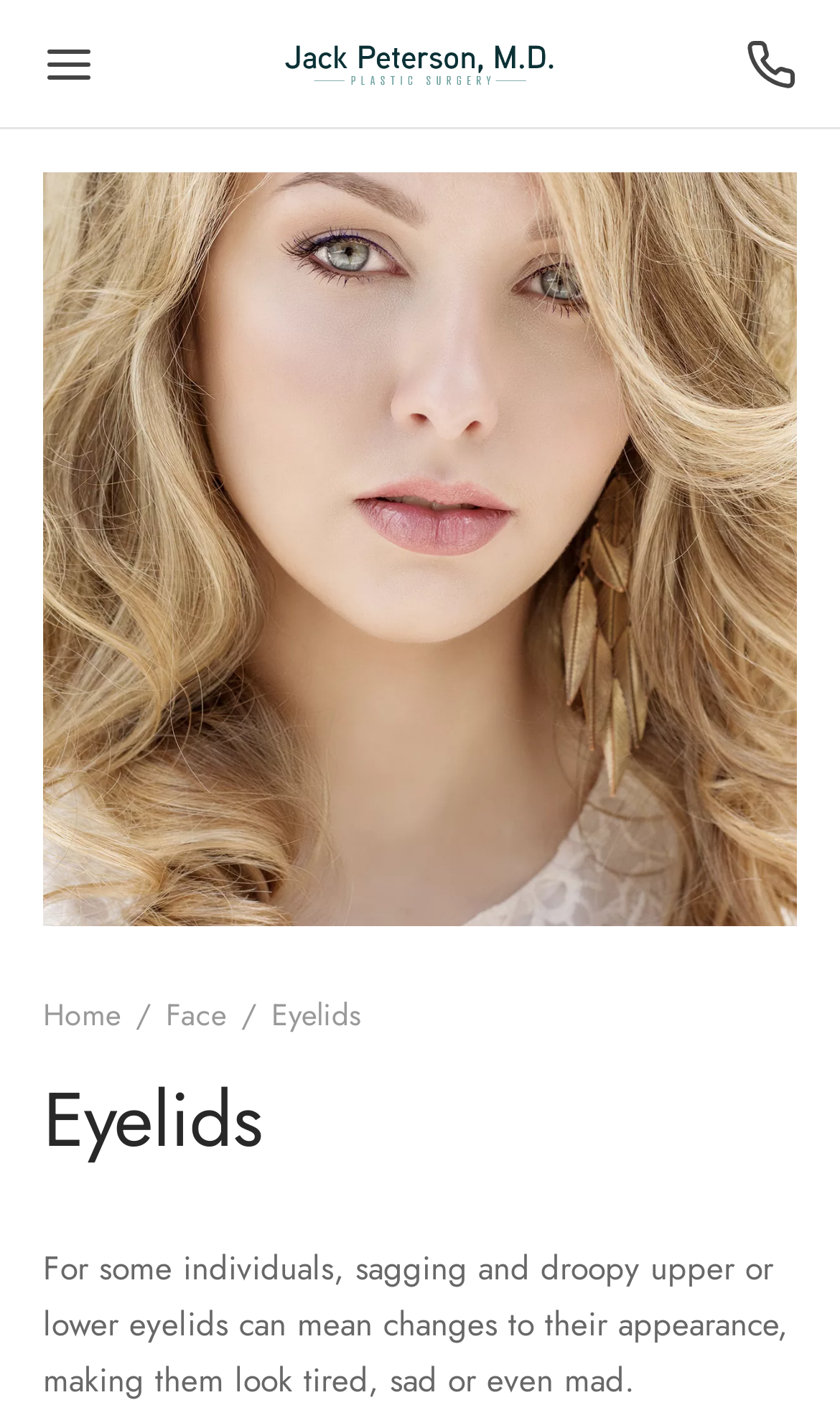Articulate a detailed summary of the webpage's content and design.

The webpage is about eyelid surgery, with a focus on cosmetic facial surgery. At the top left corner, there is a "Menu" button accompanied by a small image. Next to it, on the top center, is a link to "Jack Peterson MD" with a corresponding image. On the top right corner, there is another image with no description.

Below the top section, there is a large image that spans almost the entire width of the page, showing a woman undergoing eyelid surgery performed by Dr. Jack Peterson. Above this image, there are three identical links with a symbol, arranged vertically.

On the left side of the page, there is a navigation menu labeled "Breadcrumb" with links to "Home", "Face", and "Eyelids", separated by forward slashes. Below the navigation menu, there is a heading that reads "Eyelids".

The main content of the page is a paragraph of text that describes the effects of sagging and droopy eyelids on one's appearance, making them look tired, sad, or even mad. This text is located at the bottom center of the page.